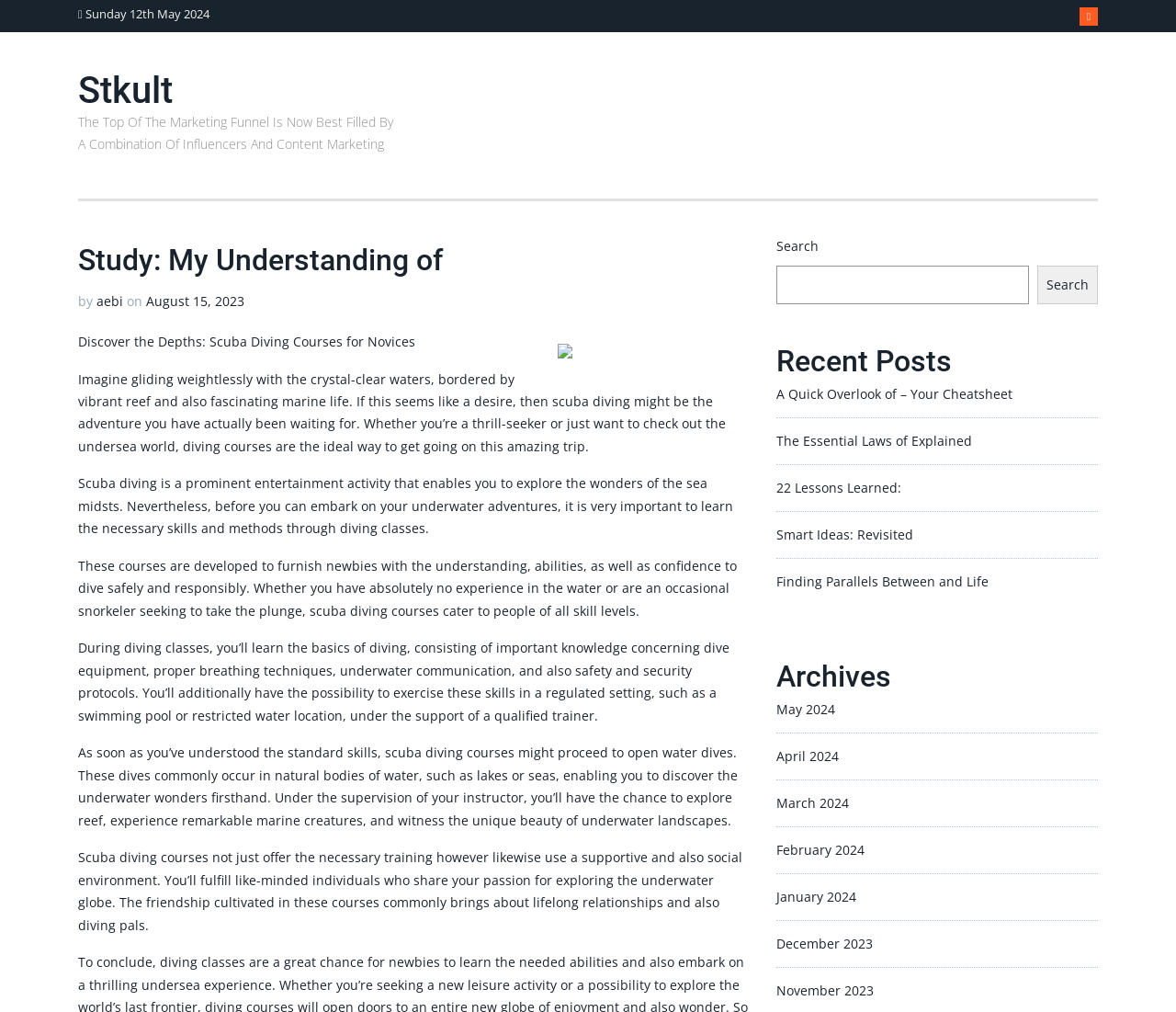What is the topic of the main article?
Answer the question with a single word or phrase, referring to the image.

Scuba diving courses